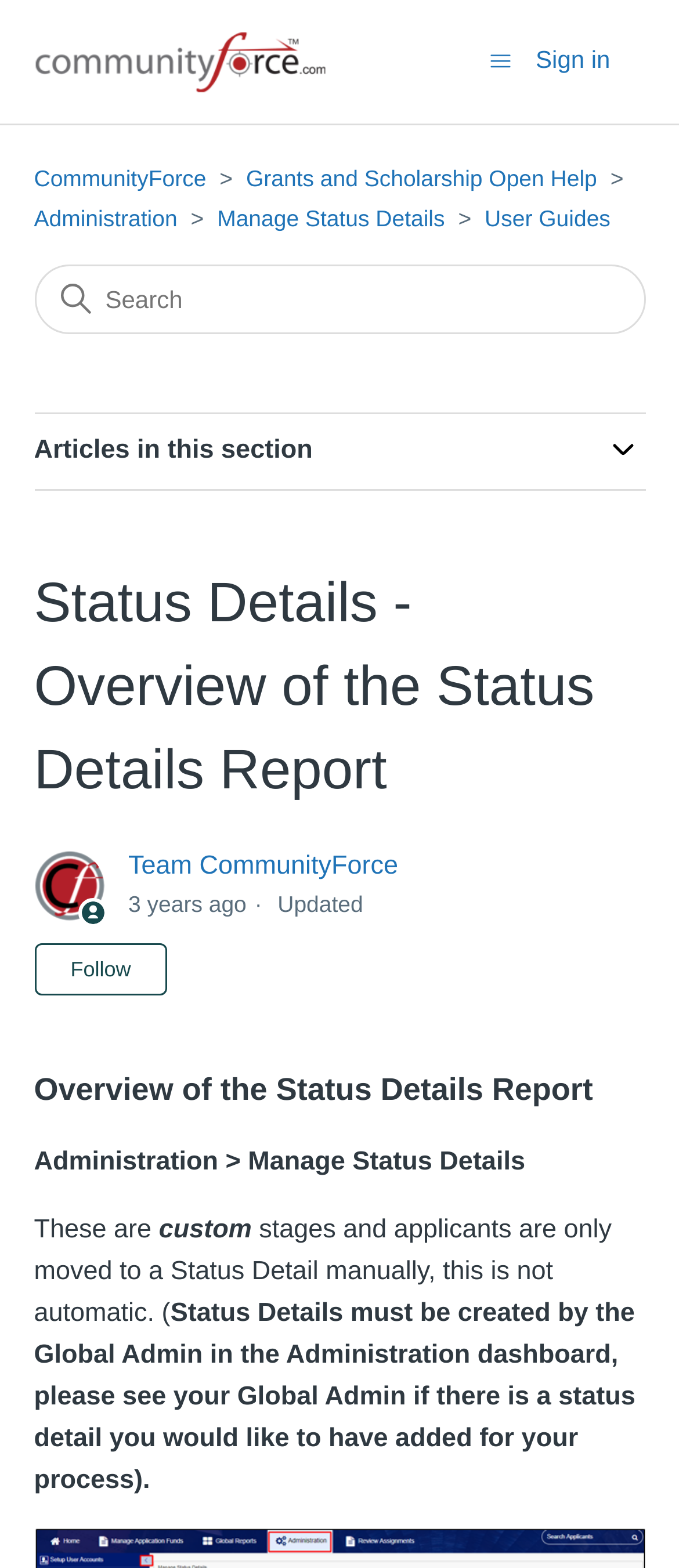Using the provided element description: "Grants and Scholarship Open Help", determine the bounding box coordinates of the corresponding UI element in the screenshot.

[0.362, 0.105, 0.879, 0.122]